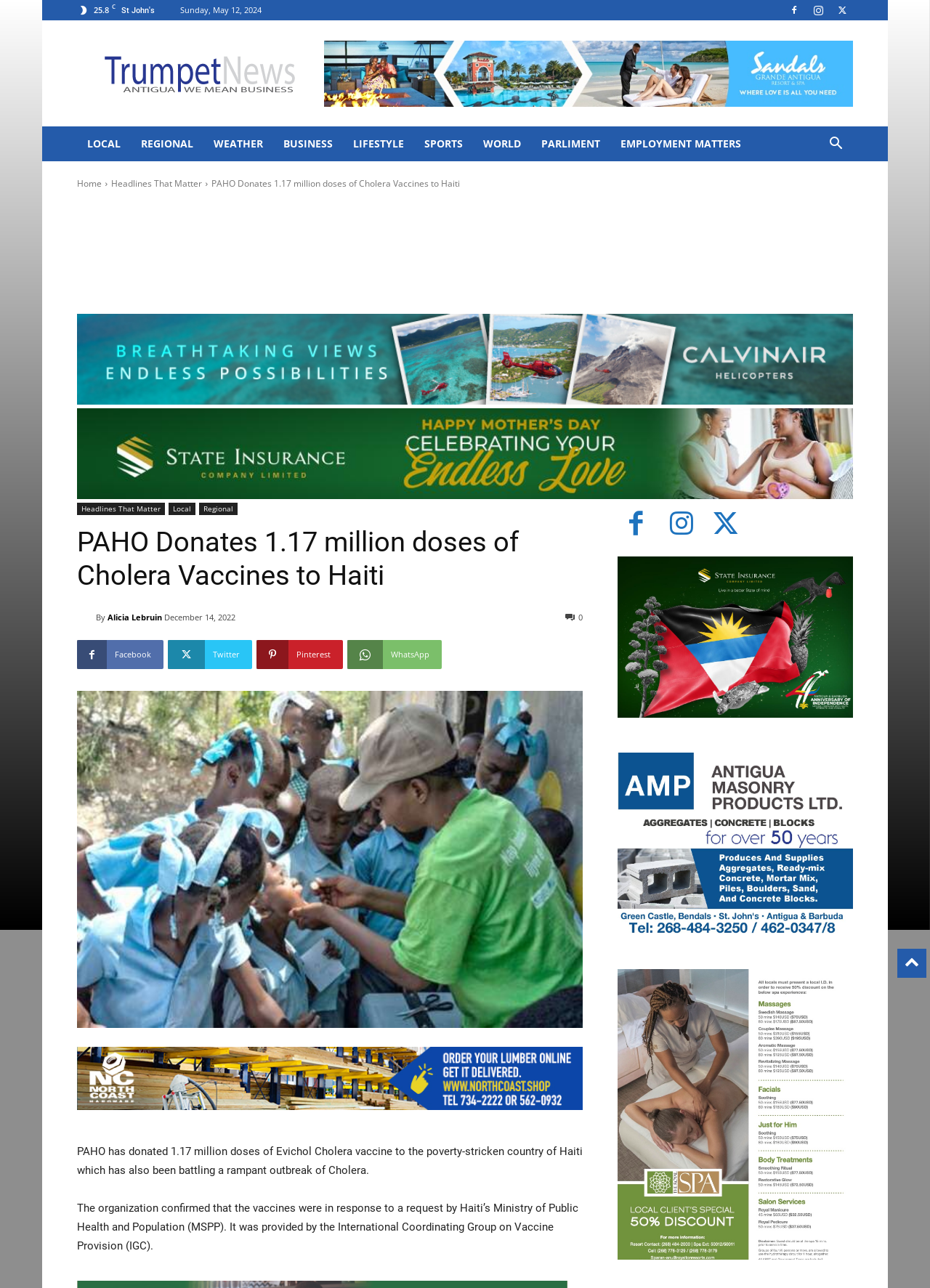Please specify the bounding box coordinates of the clickable region to carry out the following instruction: "Read the full article". The coordinates should be four float numbers between 0 and 1, in the format [left, top, right, bottom].

[0.083, 0.537, 0.627, 0.798]